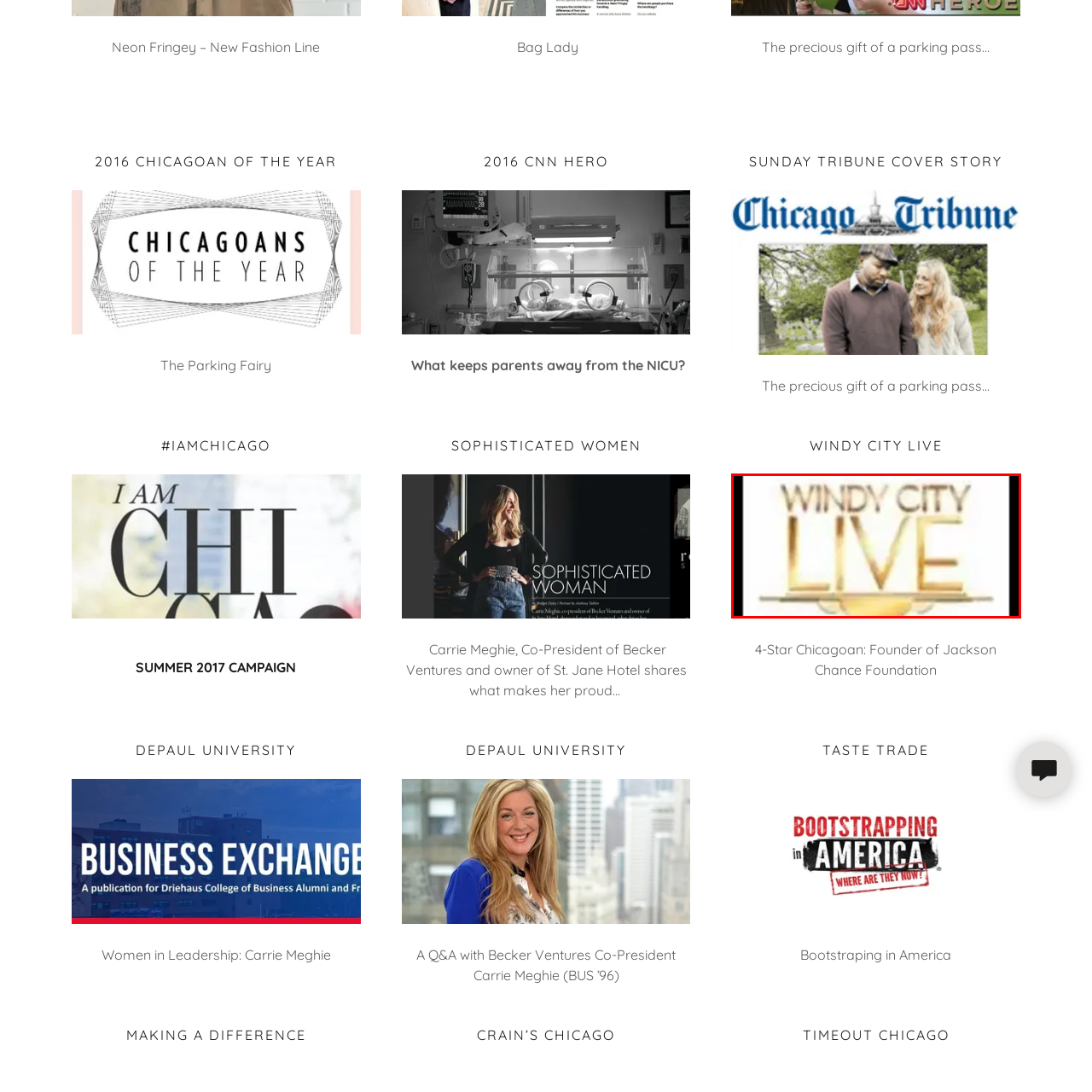Give a thorough and detailed account of the visual content inside the red-framed part of the image.

The image features the logo of "WINDY CITY LIVE," a popular daytime talk show based in Chicago. The logo is designed with an elegant, modern font in gold tones, set against a clean background. The title conveys a sense of energy and excitement, reflecting the show's vibrant discussions on local culture, lifestyle, and entertainment. As an engaging platform, "WINDY CITY LIVE" showcases interviews, performances, and segments that resonate with the Chicago community, making it a staple for viewers looking to stay connected with happenings in the Windy City.